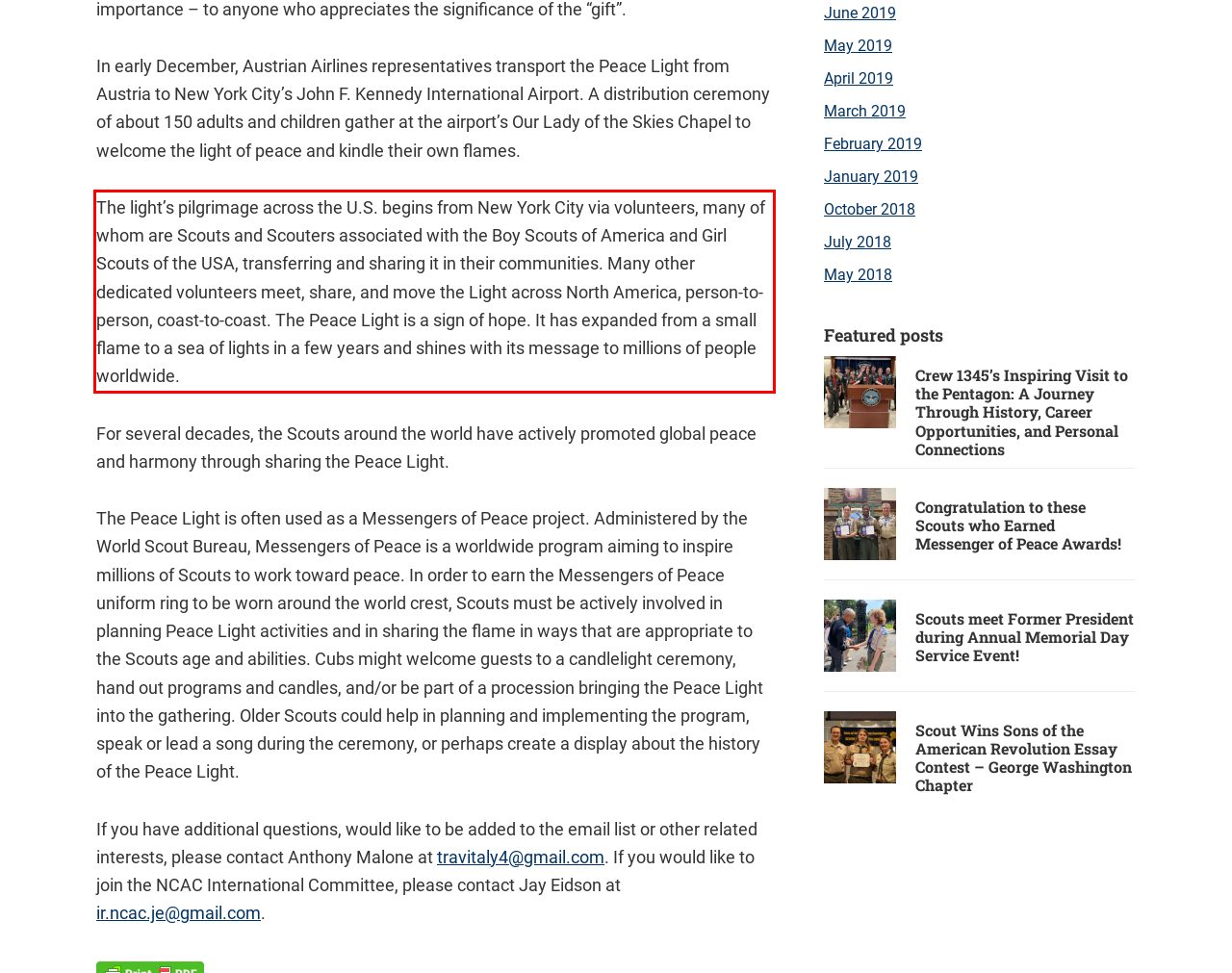Given a screenshot of a webpage, locate the red bounding box and extract the text it encloses.

The light’s pilgrimage across the U.S. begins from New York City via volunteers, many of whom are Scouts and Scouters associated with the Boy Scouts of America and Girl Scouts of the USA, transferring and sharing it in their communities. Many other dedicated volunteers meet, share, and move the Light across North America, person-to-person, coast-to-coast. The Peace Light is a sign of hope. It has expanded from a small flame to a sea of lights in a few years and shines with its message to millions of people worldwide.